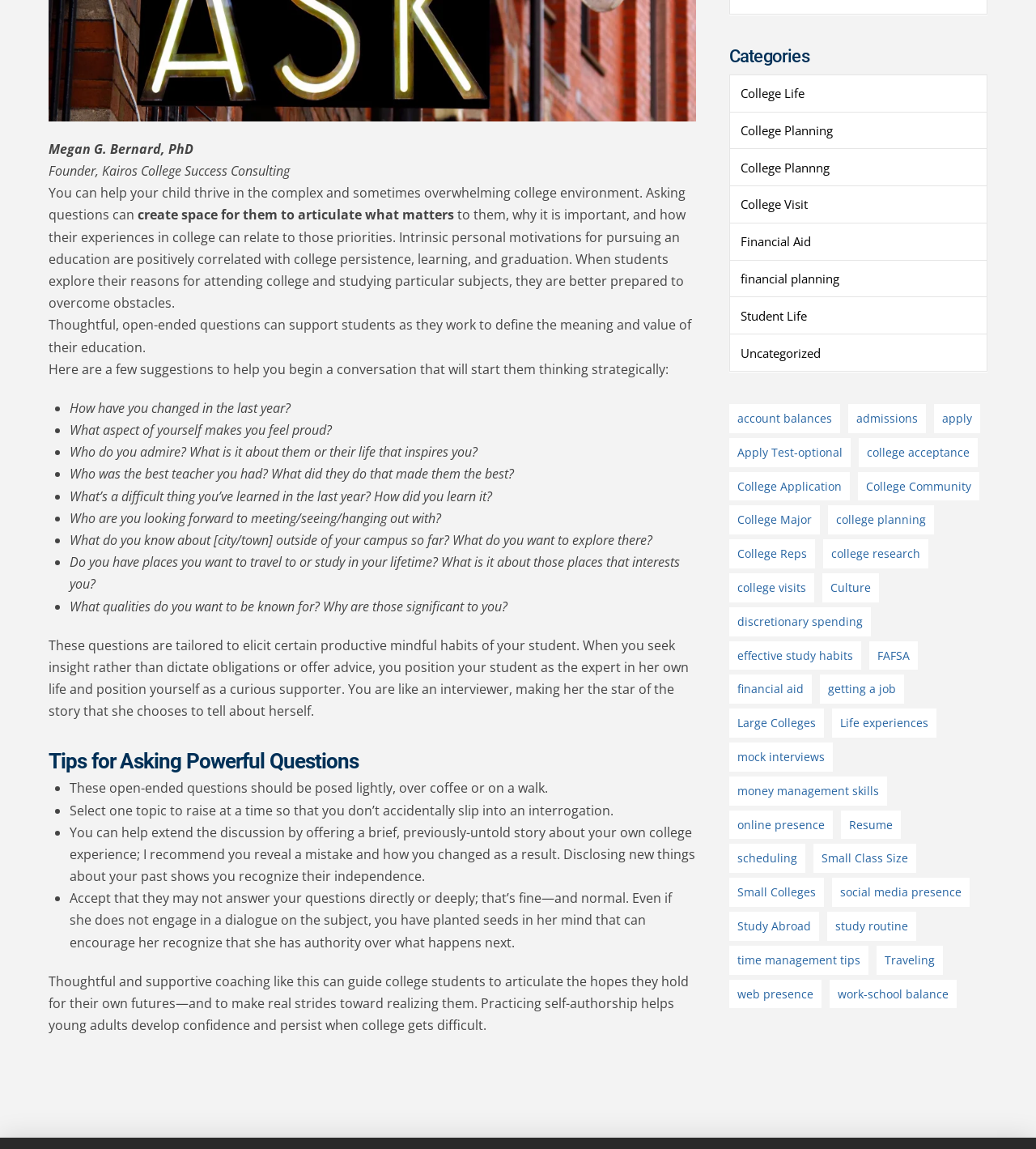Provide the bounding box coordinates, formatted as (top-left x, top-left y, bottom-right x, bottom-right y), with all values being floating point numbers between 0 and 1. Identify the bounding box of the UI element that matches the description: money management skills

[0.704, 0.676, 0.856, 0.701]